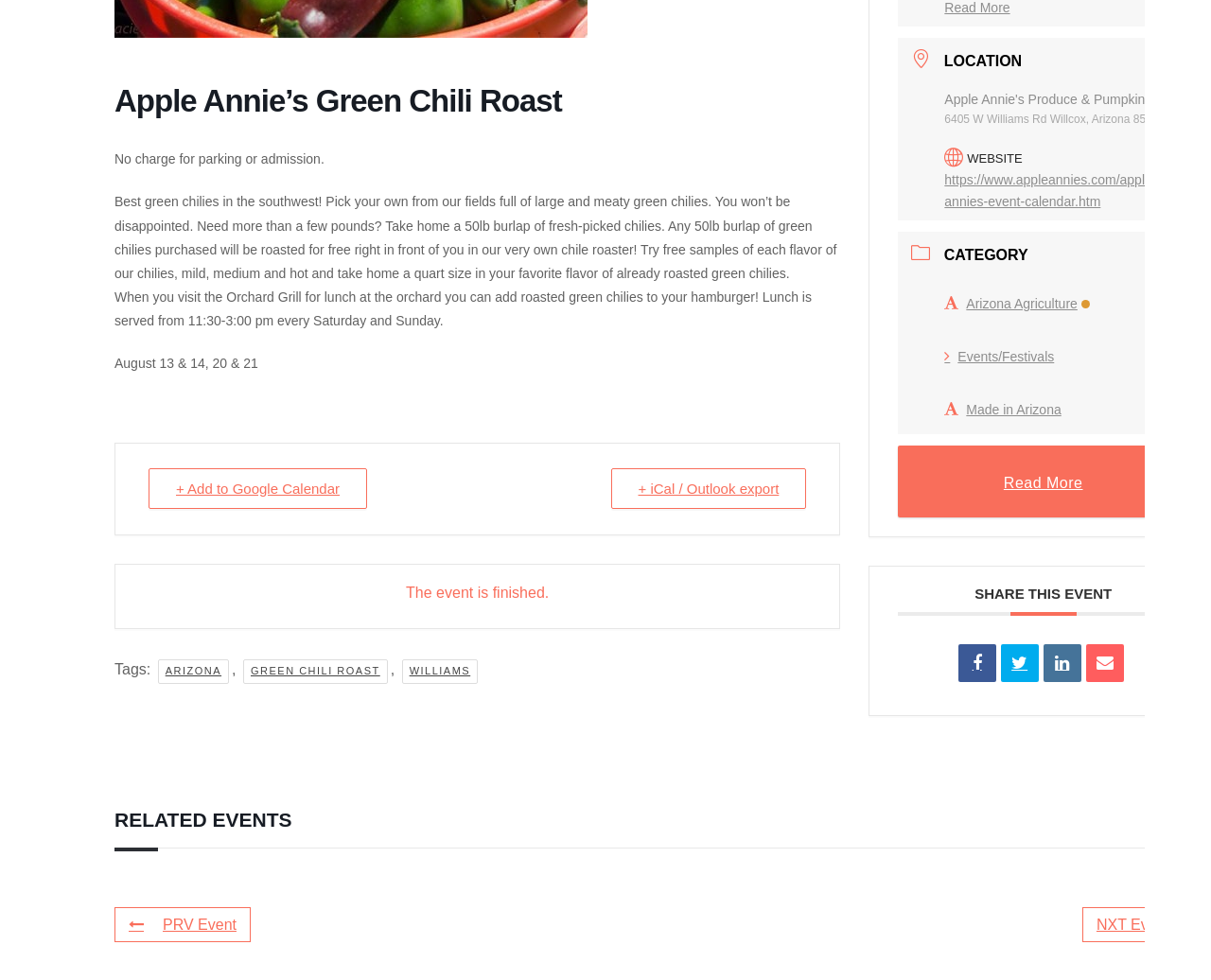Determine the bounding box coordinates for the UI element described. Format the coordinates as (top-left x, top-left y, bottom-right x, bottom-right y) and ensure all values are between 0 and 1. Element description: Green Chili Roast

[0.201, 0.673, 0.32, 0.698]